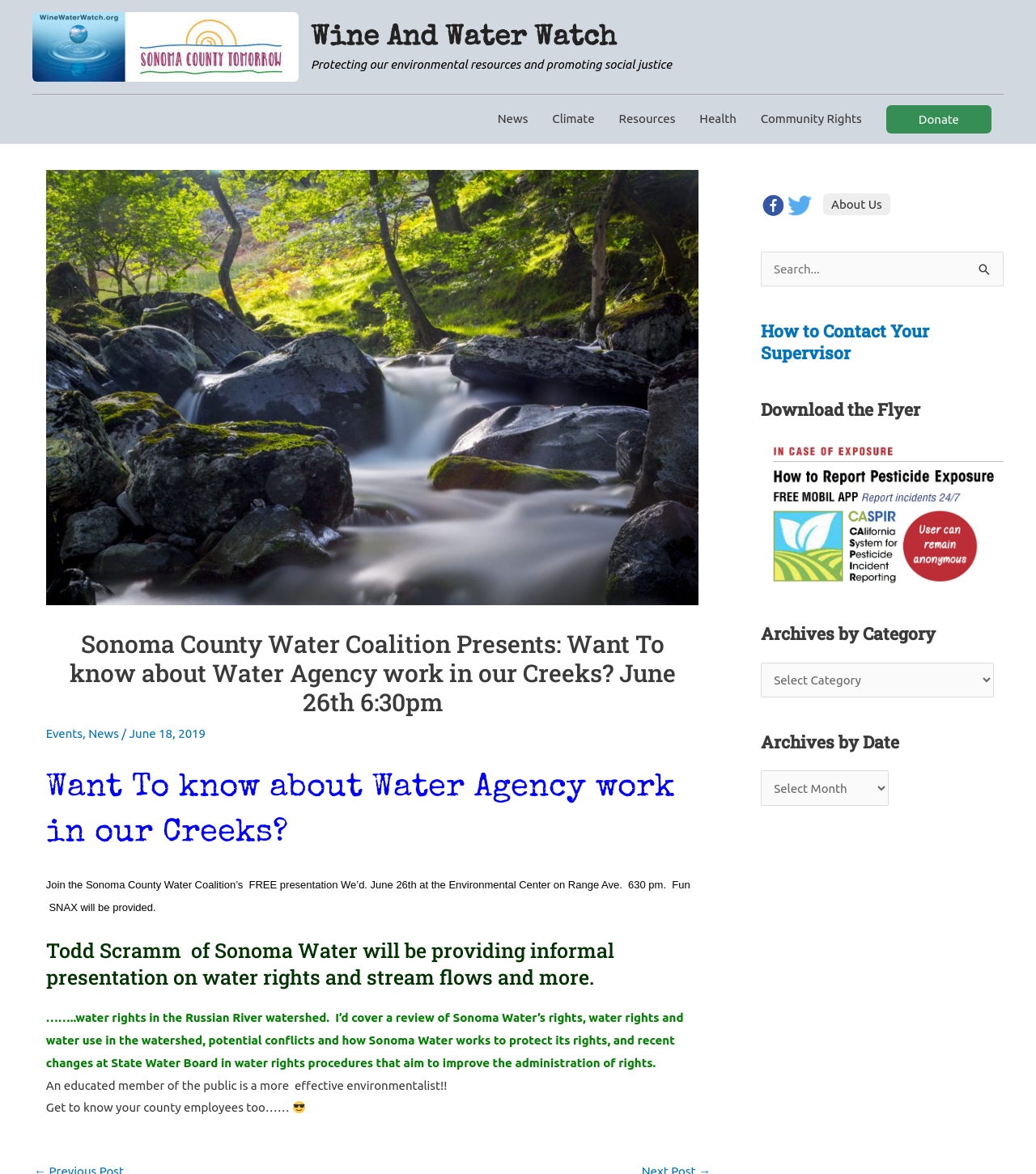Give a concise answer of one word or phrase to the question: 
What is the purpose of the 'Search for:' box?

To search the website